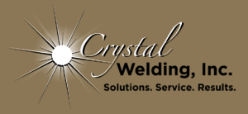Provide an in-depth description of the image.

The image displays the logo of Crystal Welding, Inc., a company that emphasizes its commitment to delivering effective welding and trailer repair solutions. The logo features a radiant sun emblem, symbolizing strength and reliability, accompanied by elegant typography where "Crystal Welding, Inc." is prominently displayed. Below the company name, the tagline "Solutions. Service. Results." reinforces their dedication to quality customer service and effective outcomes. This branding reflects the business's focus on serving the local community in Orono, MN, and their expertise in trailer repair and custom welding services over the past 50 years.